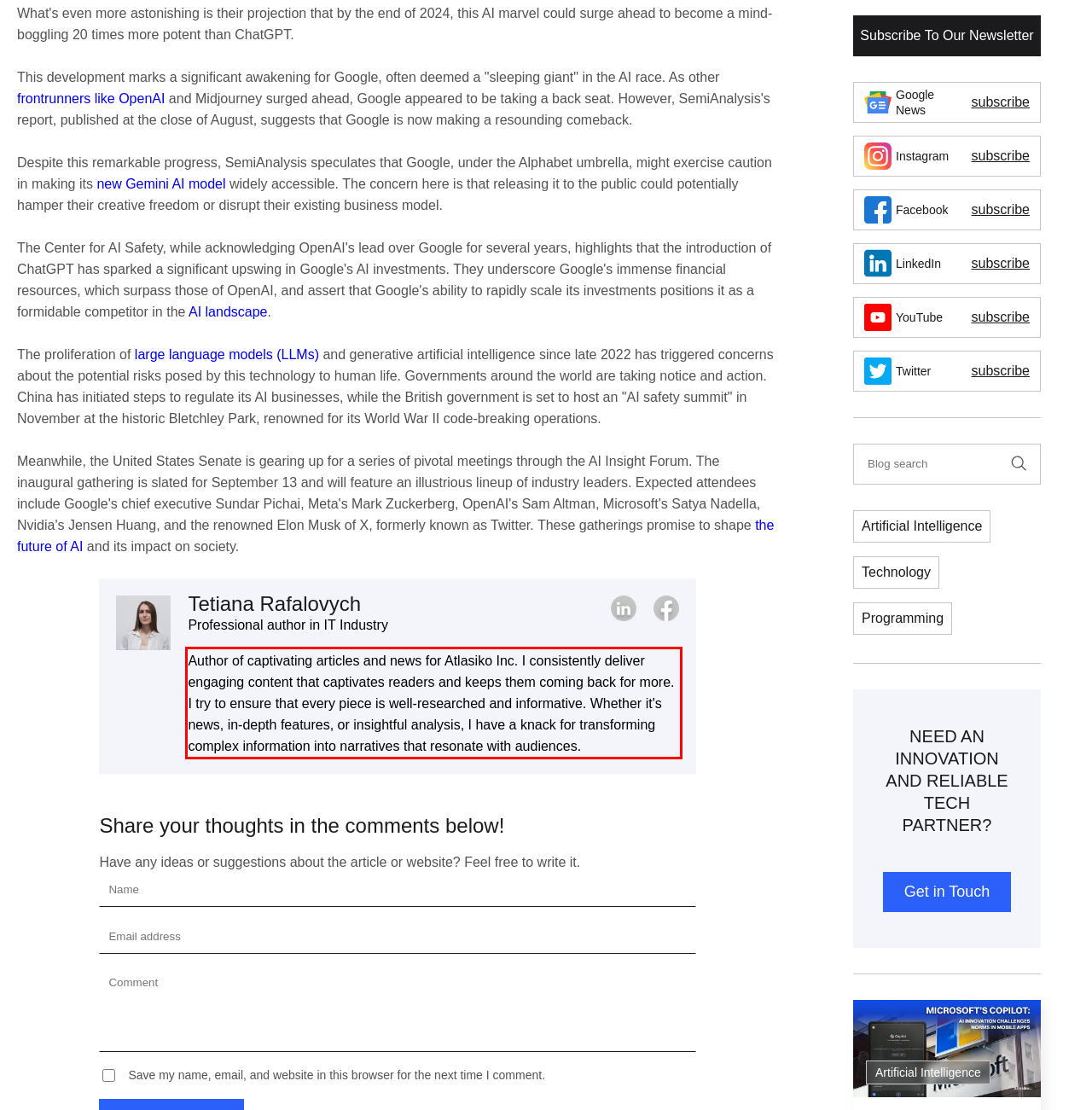Observe the screenshot of the webpage, locate the red bounding box, and extract the text content within it.

Author of captivating articles and news for Atlasiko Inc. I consistently deliver engaging content that captivates readers and keeps them coming back for more. I try to ensure that every piece is well-researched and informative. Whether it's news, in-depth features, or insightful analysis, I have a knack for transforming complex information into narratives that resonate with audiences.